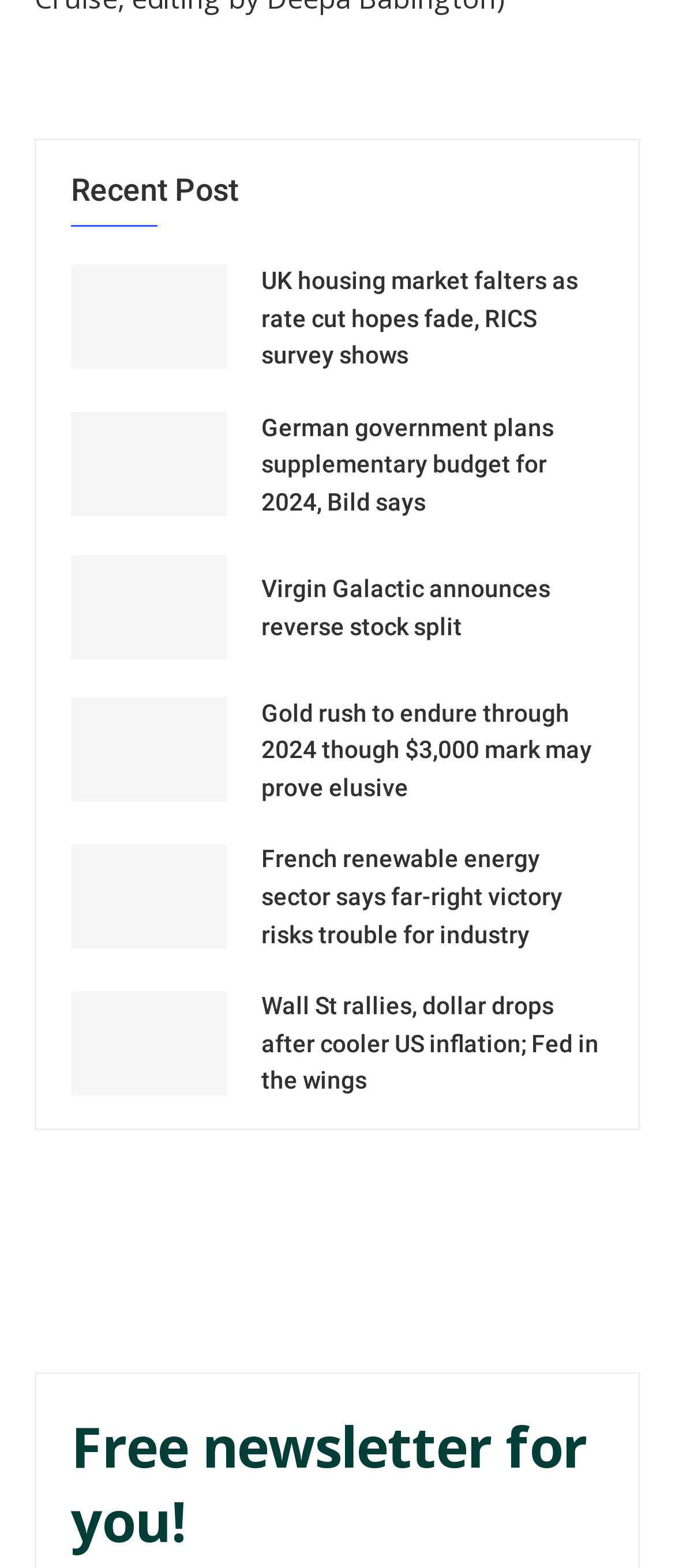Please give a succinct answer using a single word or phrase:
What is the topic of the first news article?

UK housing market